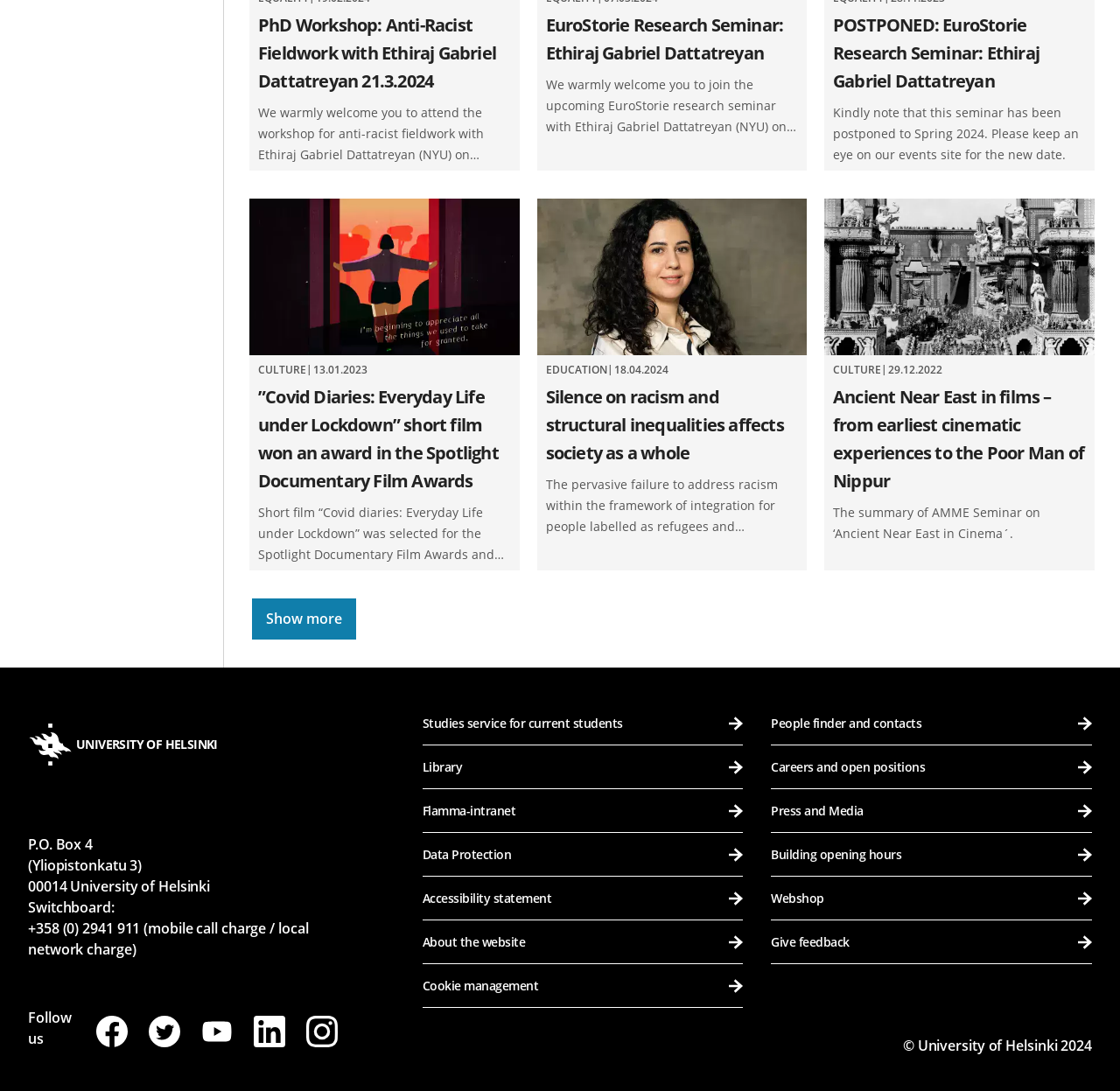Based on the element description "Flamma-intranet", predict the bounding box coordinates of the UI element.

[0.377, 0.724, 0.664, 0.764]